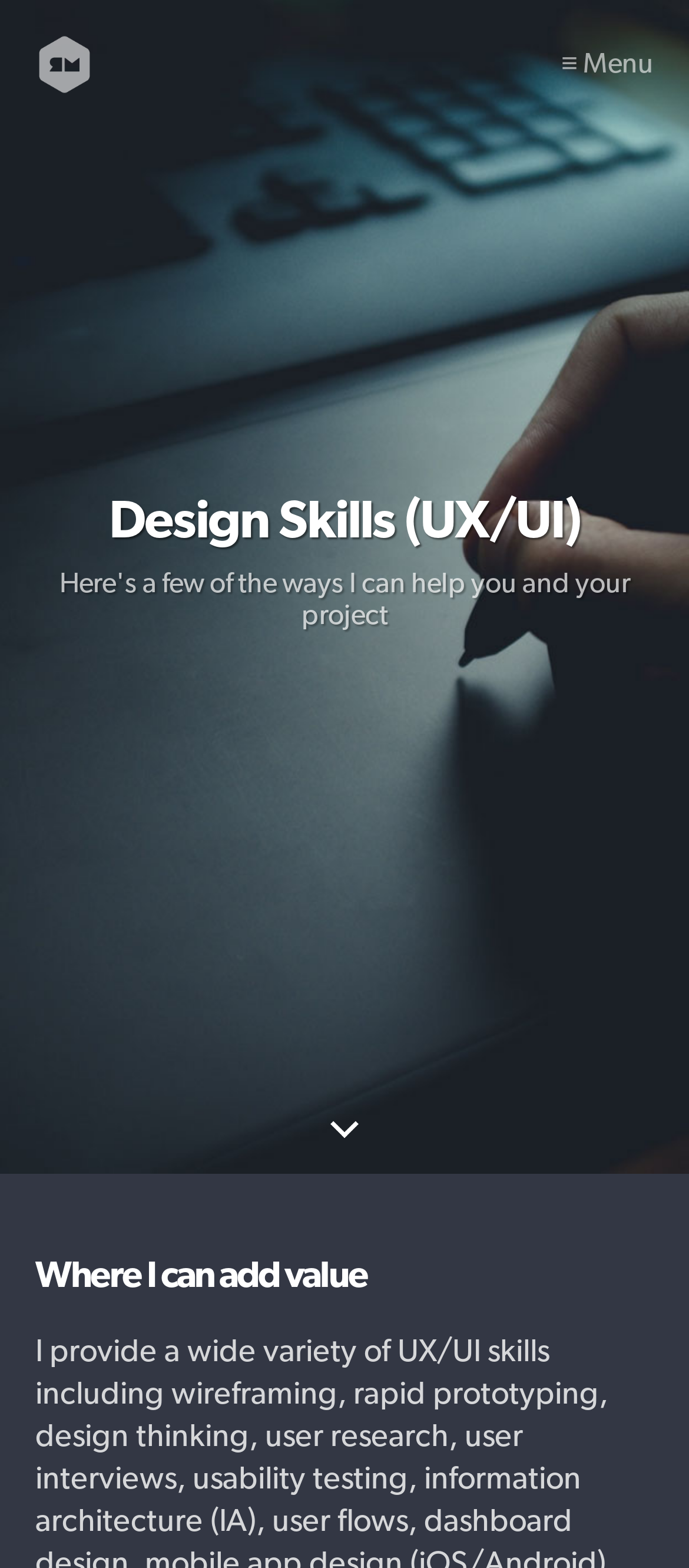Answer the question below with a single word or a brief phrase: 
How many links are there in the top section of the webpage?

2